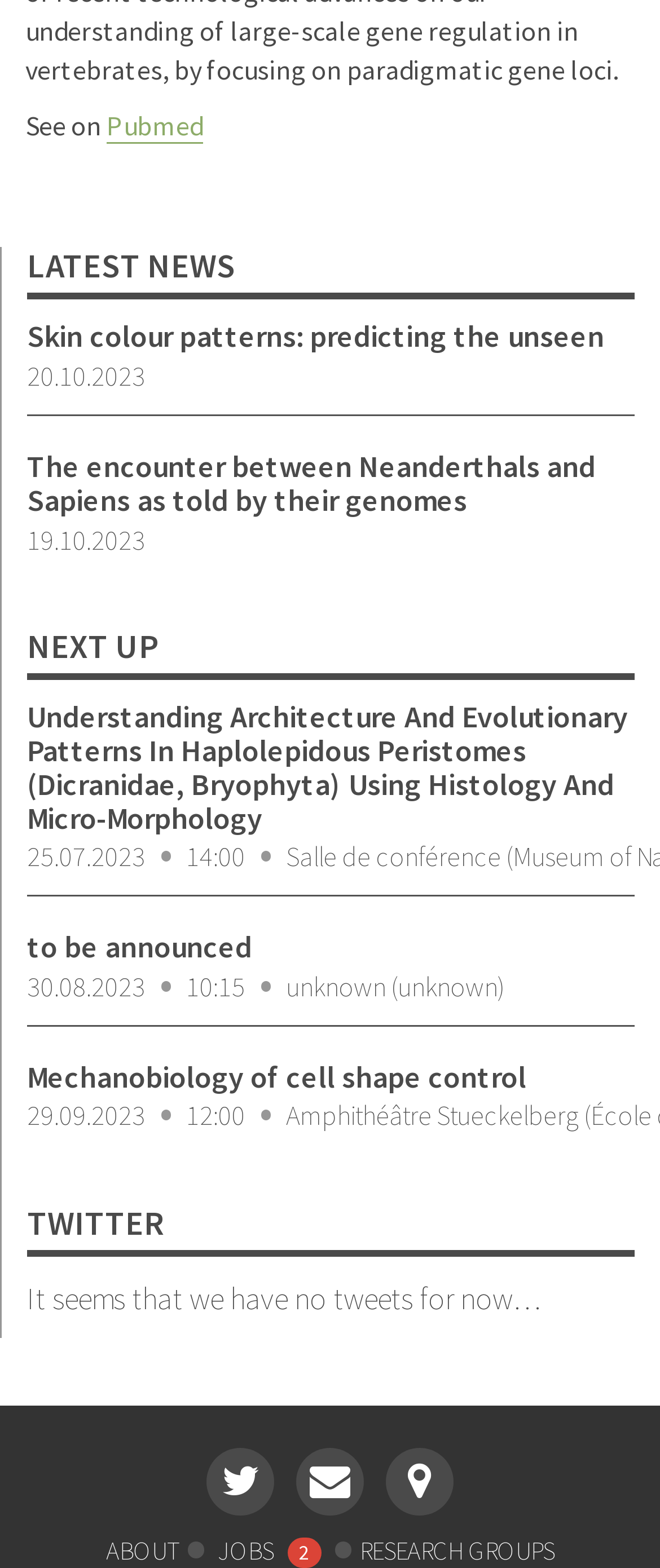Please identify the bounding box coordinates of the element's region that I should click in order to complete the following instruction: "Visit the 'ABOUT' page". The bounding box coordinates consist of four float numbers between 0 and 1, i.e., [left, top, right, bottom].

[0.16, 0.978, 0.271, 0.998]